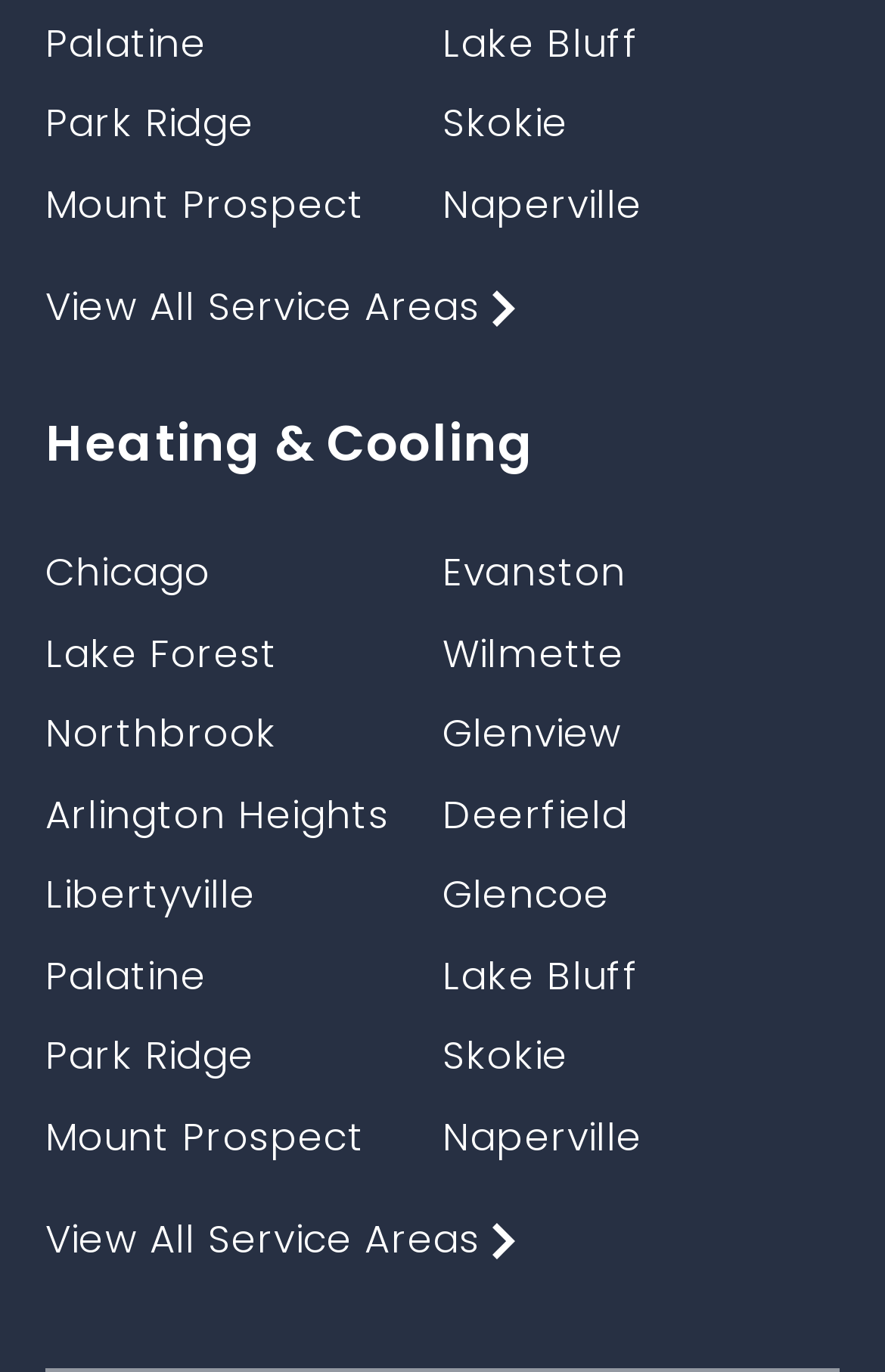Identify the bounding box for the described UI element: "Mount Prospect".

[0.051, 0.808, 0.412, 0.848]